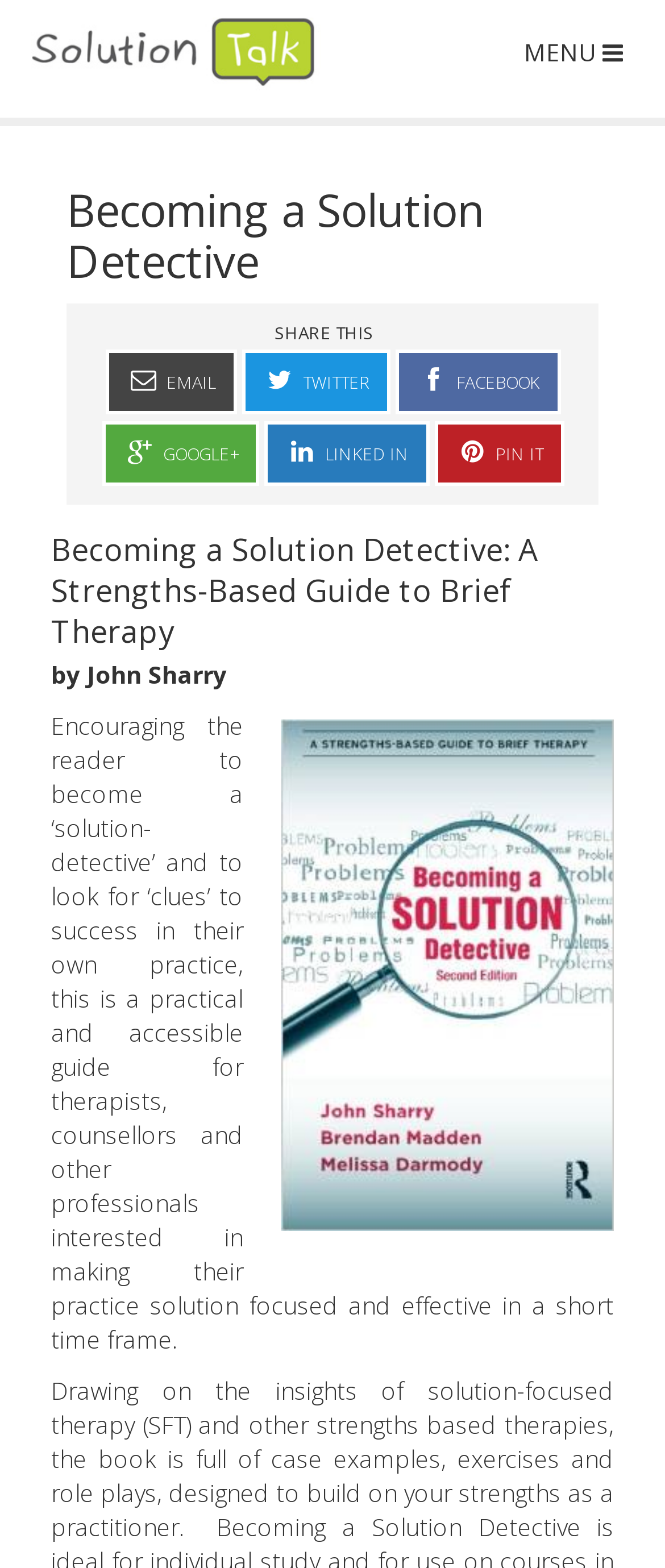Locate the bounding box coordinates of the item that should be clicked to fulfill the instruction: "Contact Paula Barlow".

None